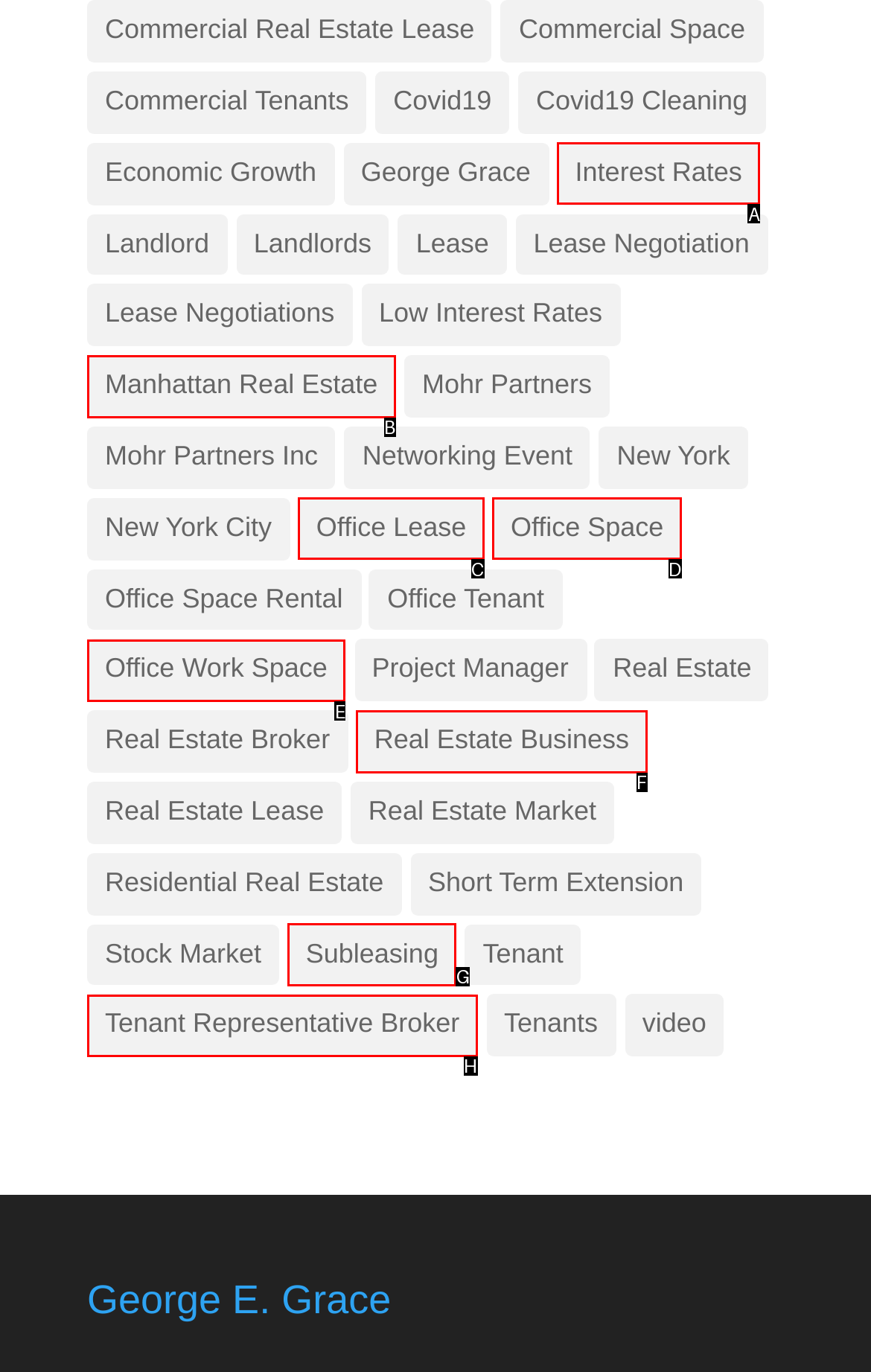Determine which element should be clicked for this task: Read about Tenant Representative Broker
Answer with the letter of the selected option.

H